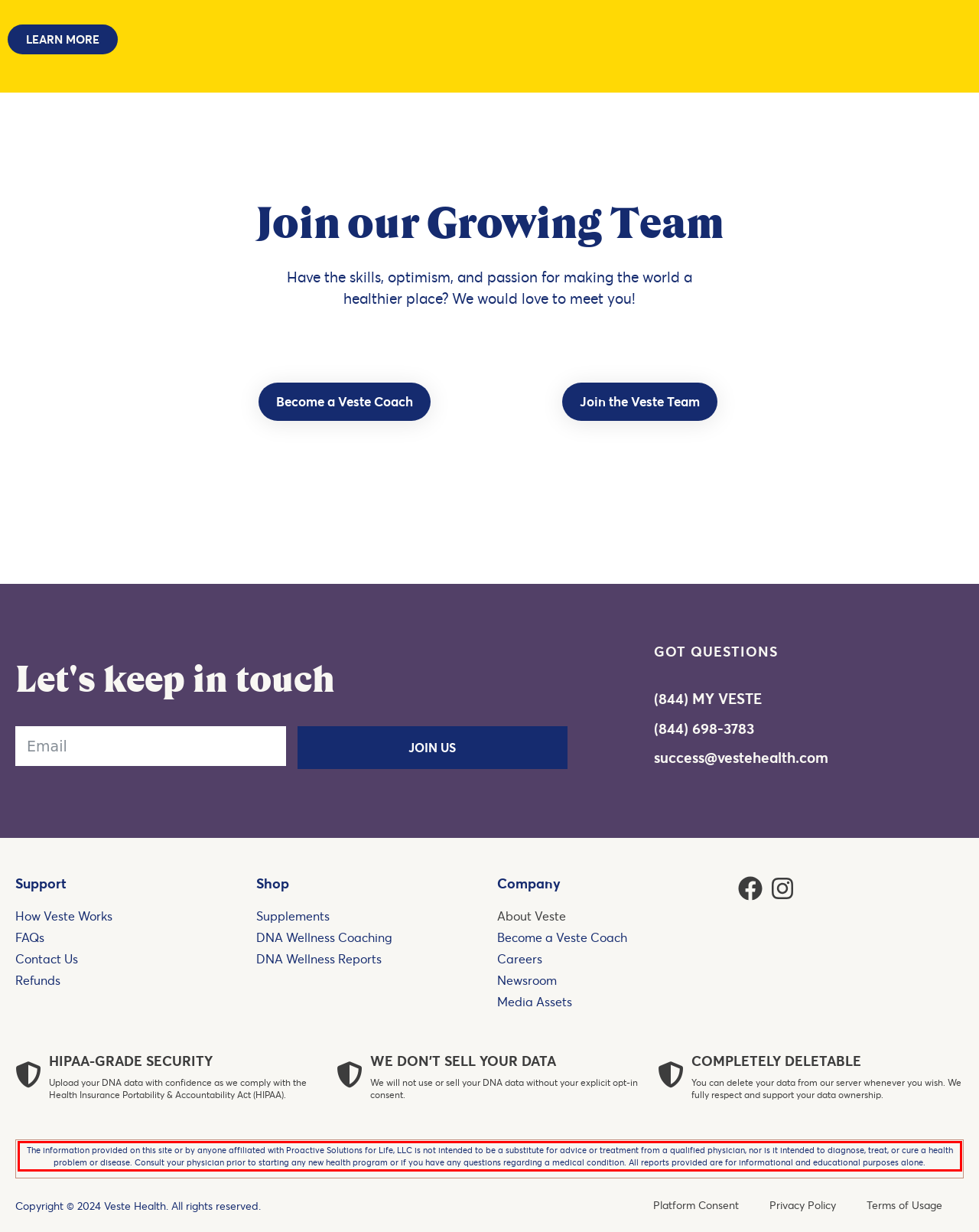Identify the red bounding box in the webpage screenshot and perform OCR to generate the text content enclosed.

The information provided on this site or by anyone affiliated with Proactive Solutions for Life, LLC is not intended to be a substitute for advice or treatment from a qualified physician, nor is it intended to diagnose, treat, or cure a health problem or disease. Consult your physician prior to starting any new health program or if you have any questions regarding a medical condition. All reports provided are for informational and educational purposes alone.